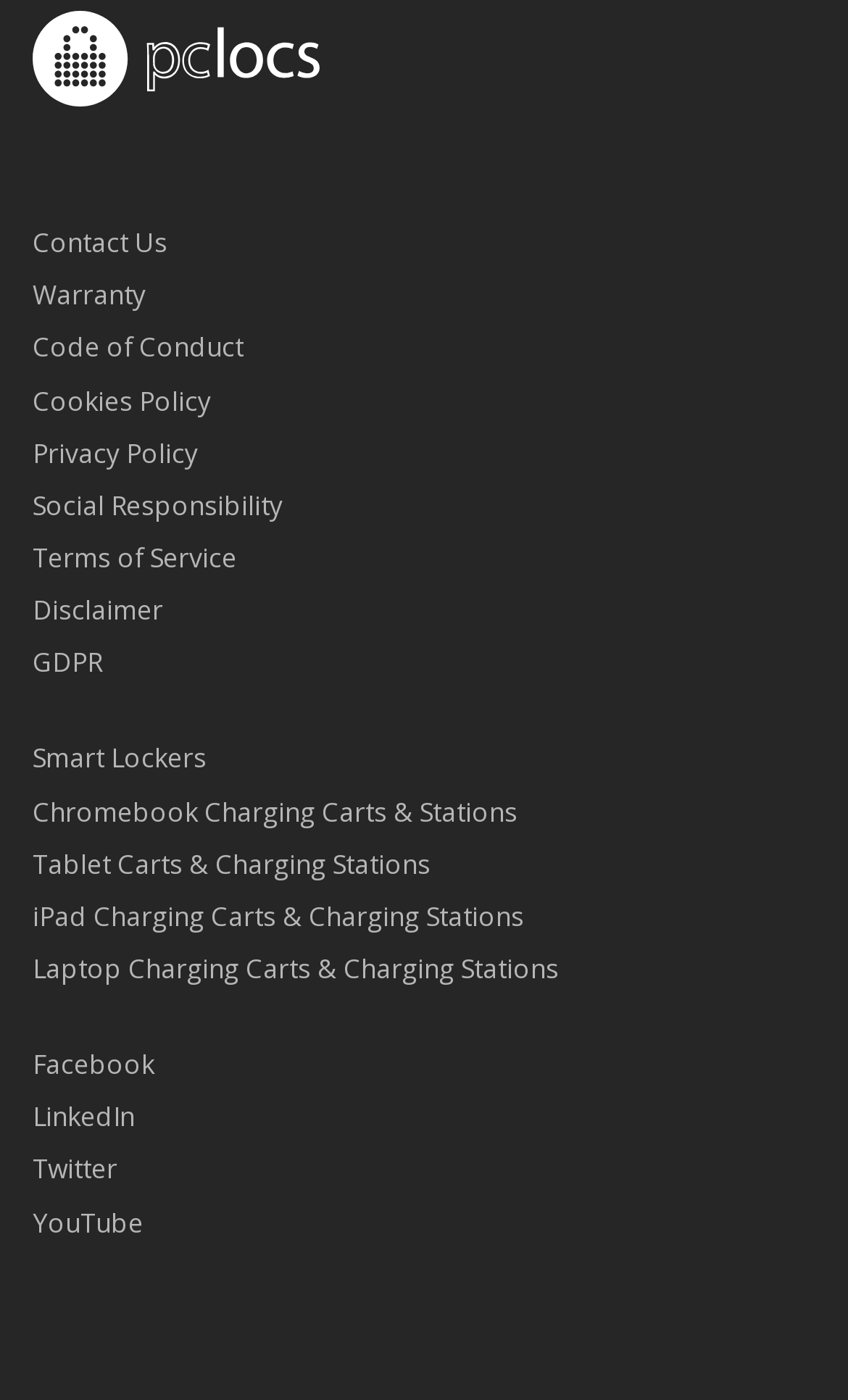Locate the bounding box coordinates of the element you need to click to accomplish the task described by this instruction: "Click on PC Locs".

[0.038, 0.023, 0.377, 0.057]